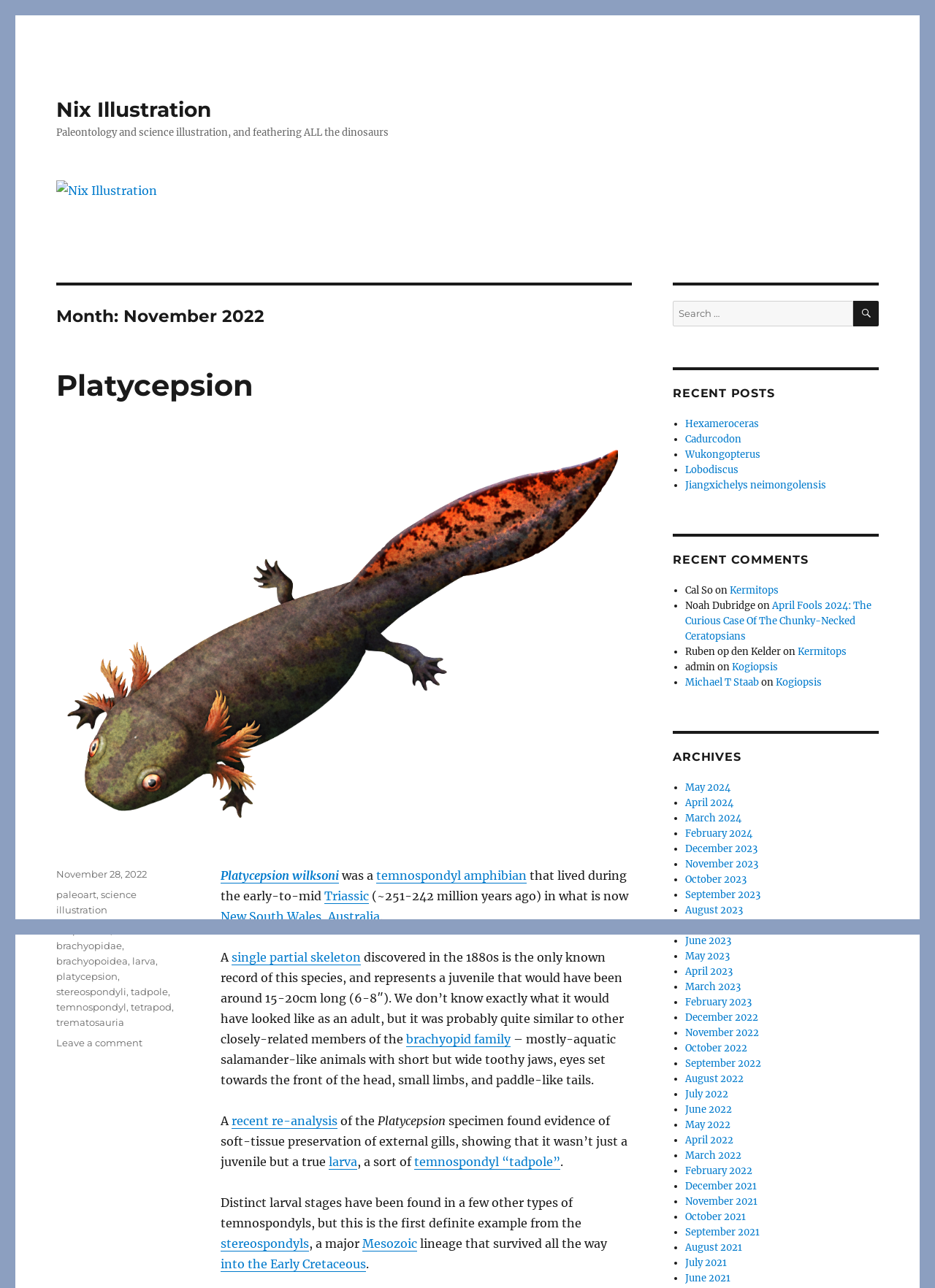What is the purpose of the search box on the webpage?
Using the image, answer in one word or phrase.

To search for specific topics